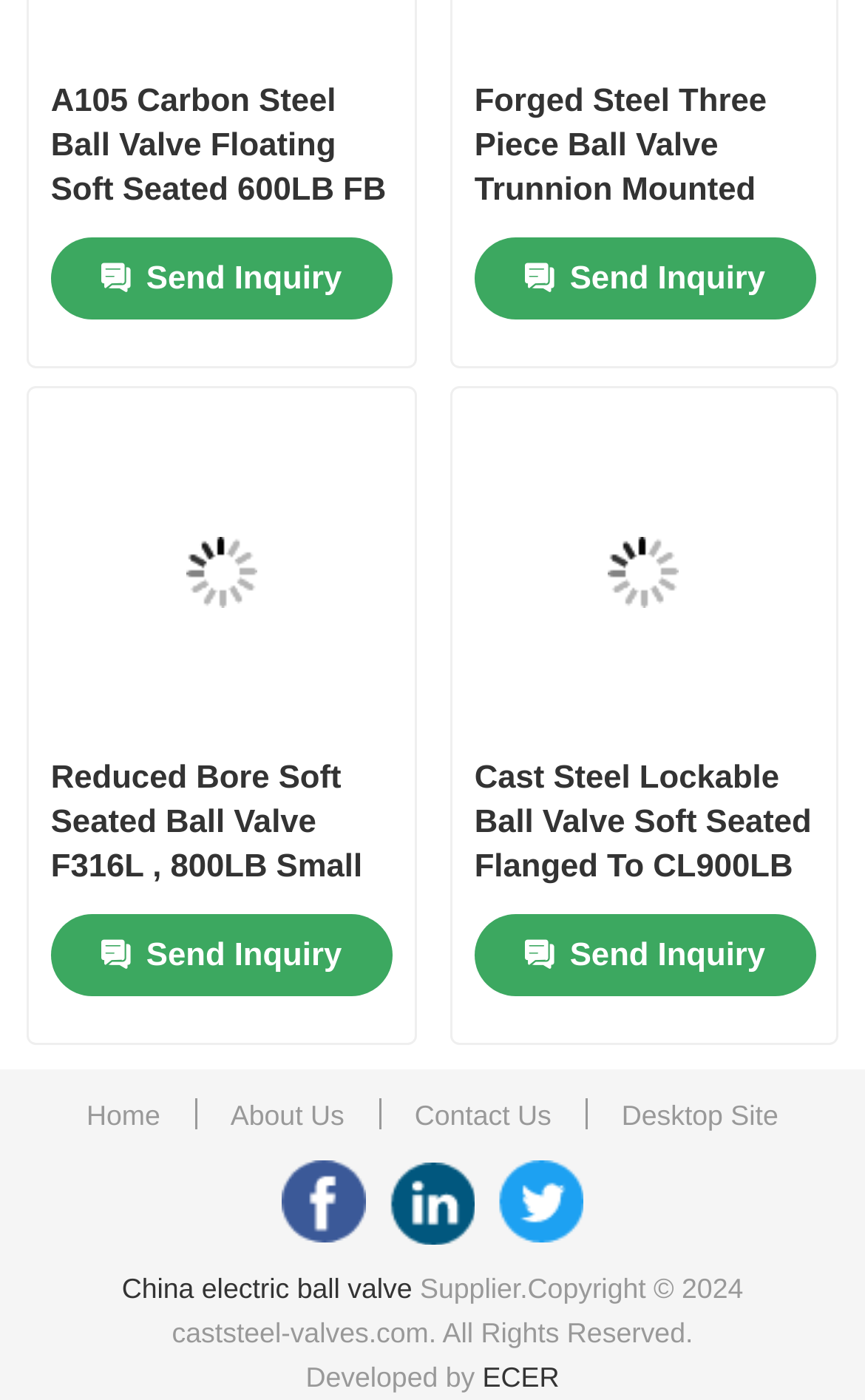Provide a brief response to the question using a single word or phrase: 
How many navigation links are at the top?

8